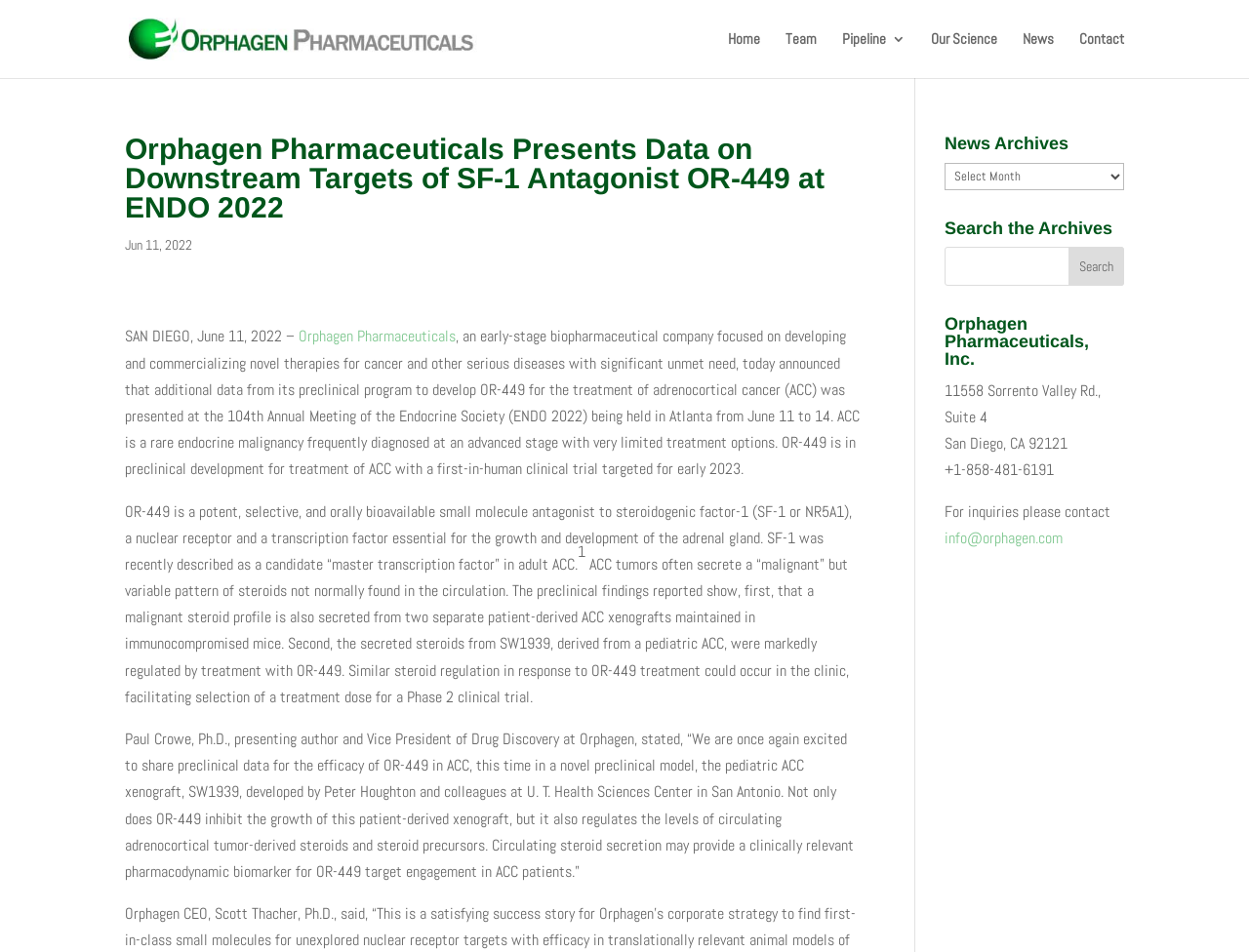Identify the bounding box coordinates of the clickable section necessary to follow the following instruction: "Contact Orphagen Pharmaceuticals". The coordinates should be presented as four float numbers from 0 to 1, i.e., [left, top, right, bottom].

[0.864, 0.034, 0.9, 0.082]